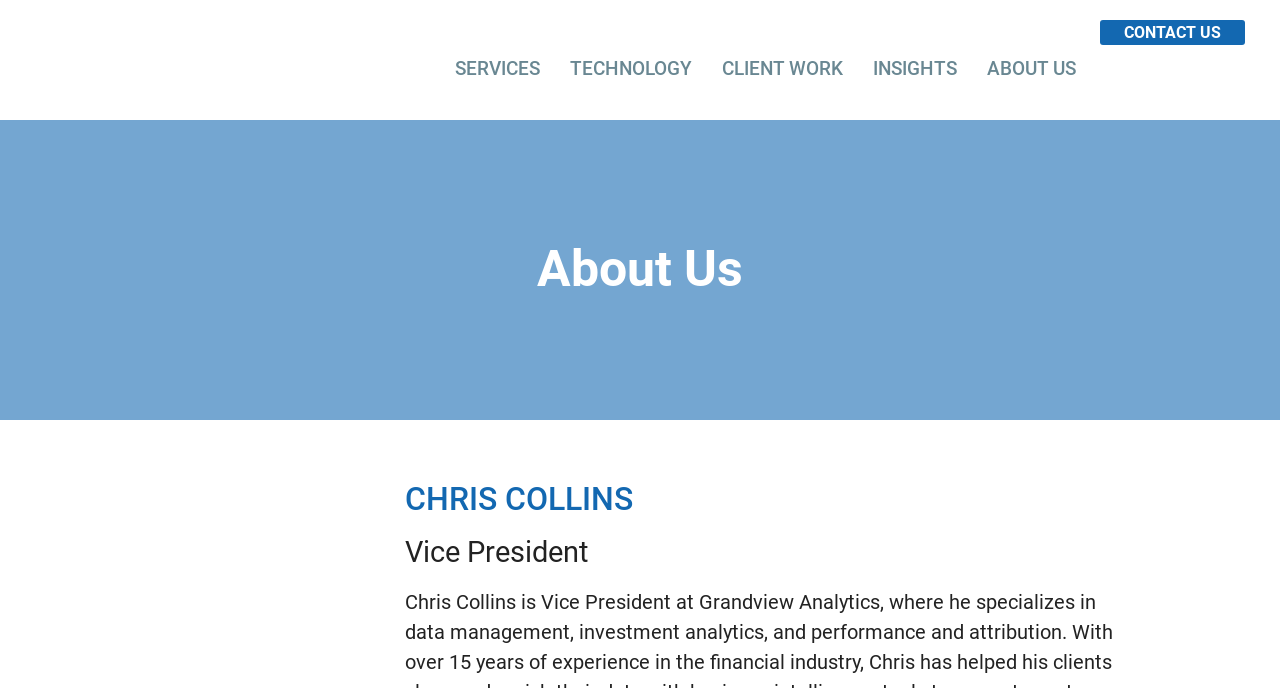Give a concise answer using only one word or phrase for this question:
What is the company name associated with this webpage?

GrandView Analytics